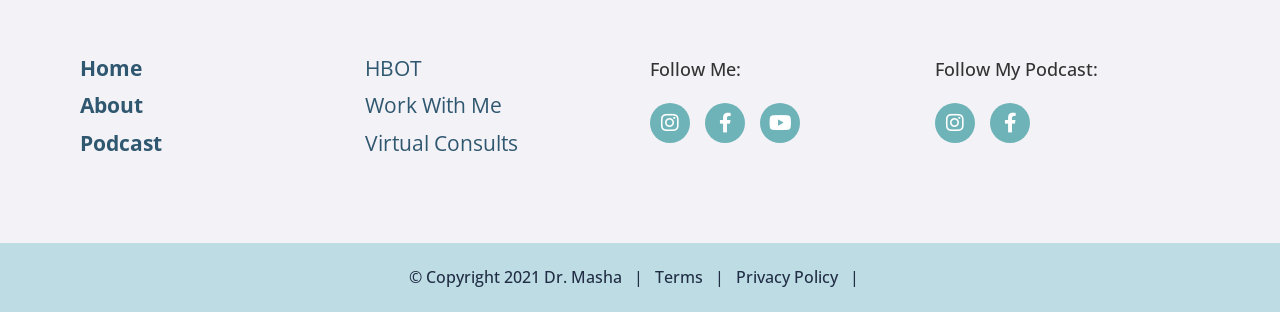Determine the bounding box coordinates for the area that should be clicked to carry out the following instruction: "View Terms".

[0.512, 0.854, 0.549, 0.924]